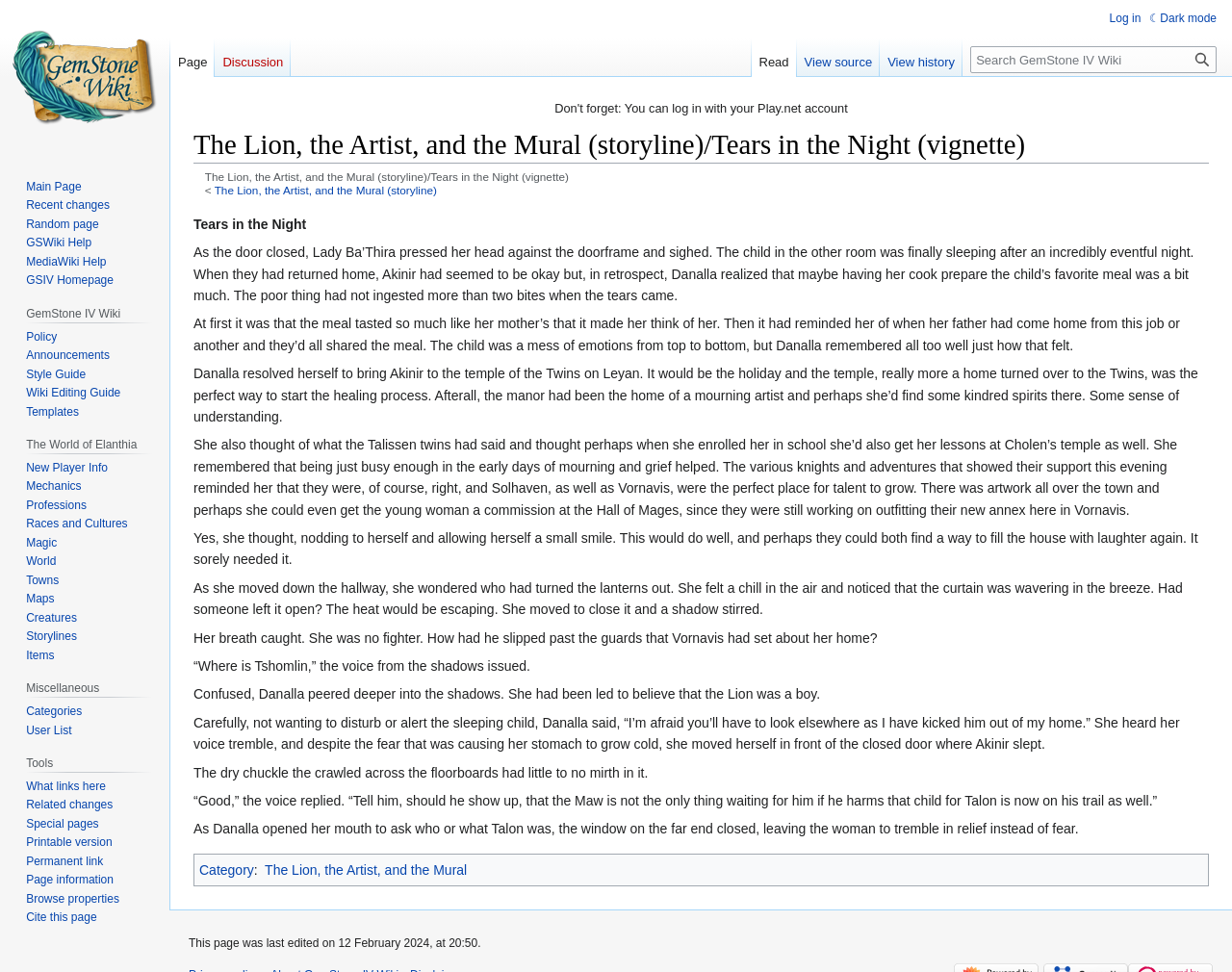Specify the bounding box coordinates of the area to click in order to follow the given instruction: "Search GemStone IV Wiki."

[0.788, 0.048, 0.988, 0.075]